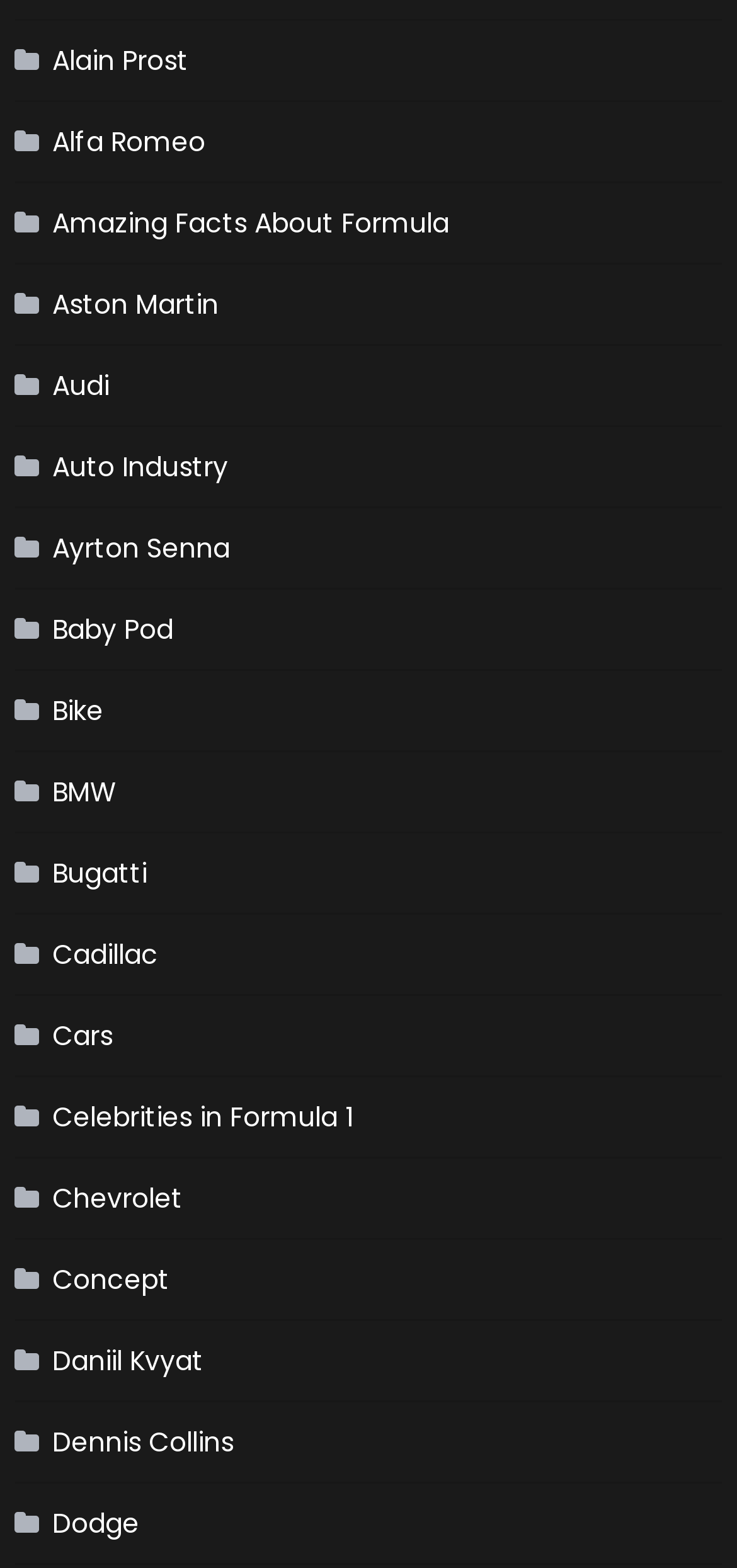Specify the bounding box coordinates of the area to click in order to execute this command: 'Discover Bugatti'. The coordinates should consist of four float numbers ranging from 0 to 1, and should be formatted as [left, top, right, bottom].

[0.02, 0.537, 0.199, 0.576]